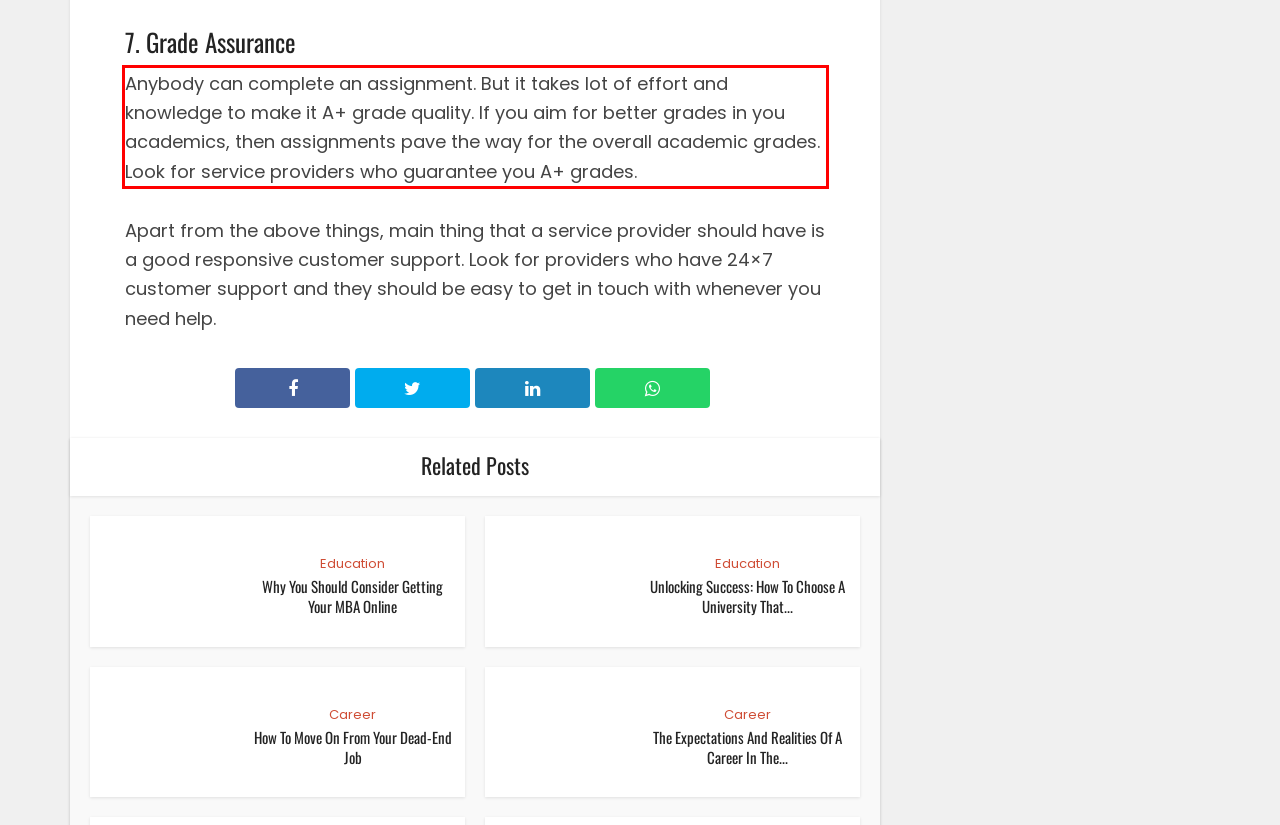Using the provided webpage screenshot, identify and read the text within the red rectangle bounding box.

Anybody can complete an assignment. But it takes lot of effort and knowledge to make it A+ grade quality. If you aim for better grades in you academics, then assignments pave the way for the overall academic grades. Look for service providers who guarantee you A+ grades.